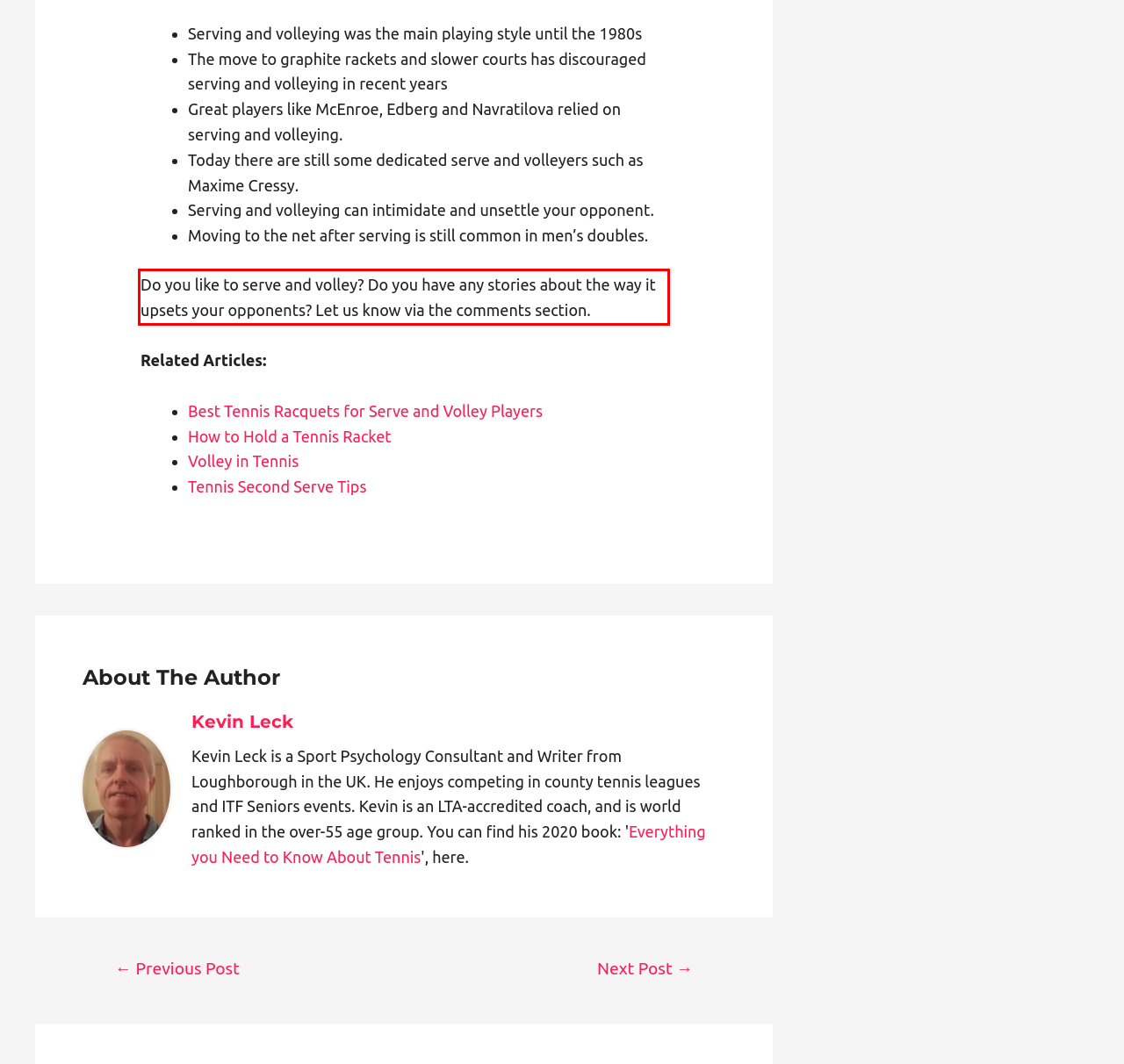Given a screenshot of a webpage with a red bounding box, extract the text content from the UI element inside the red bounding box.

Do you like to serve and volley? Do you have any stories about the way it upsets your opponents? Let us know via the comments section.